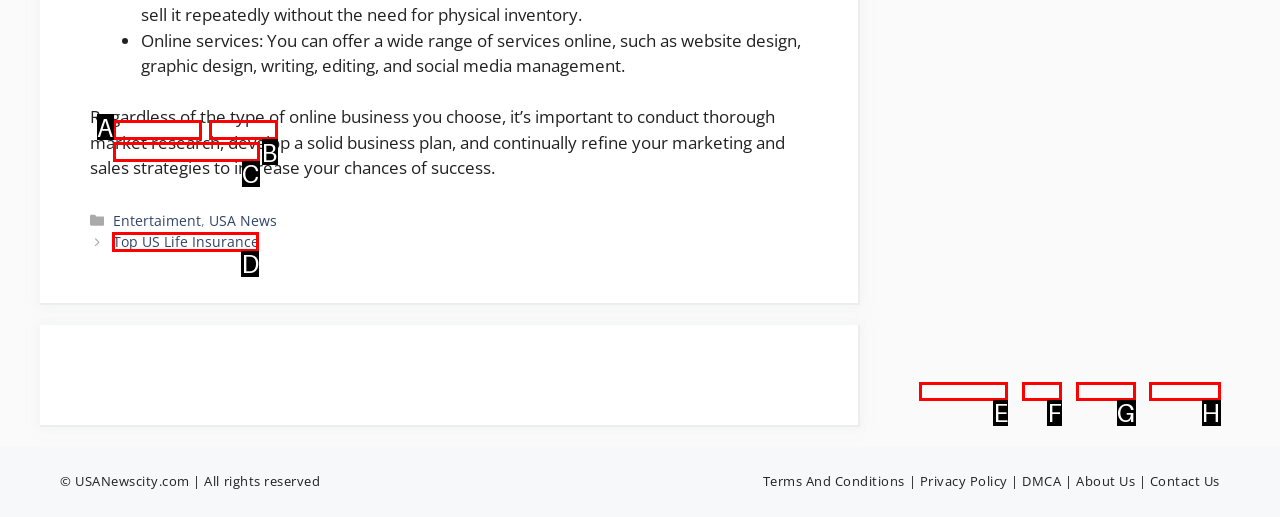Choose the letter of the UI element necessary for this task: Read the 'Top US Life Insurance' post
Answer with the correct letter.

D